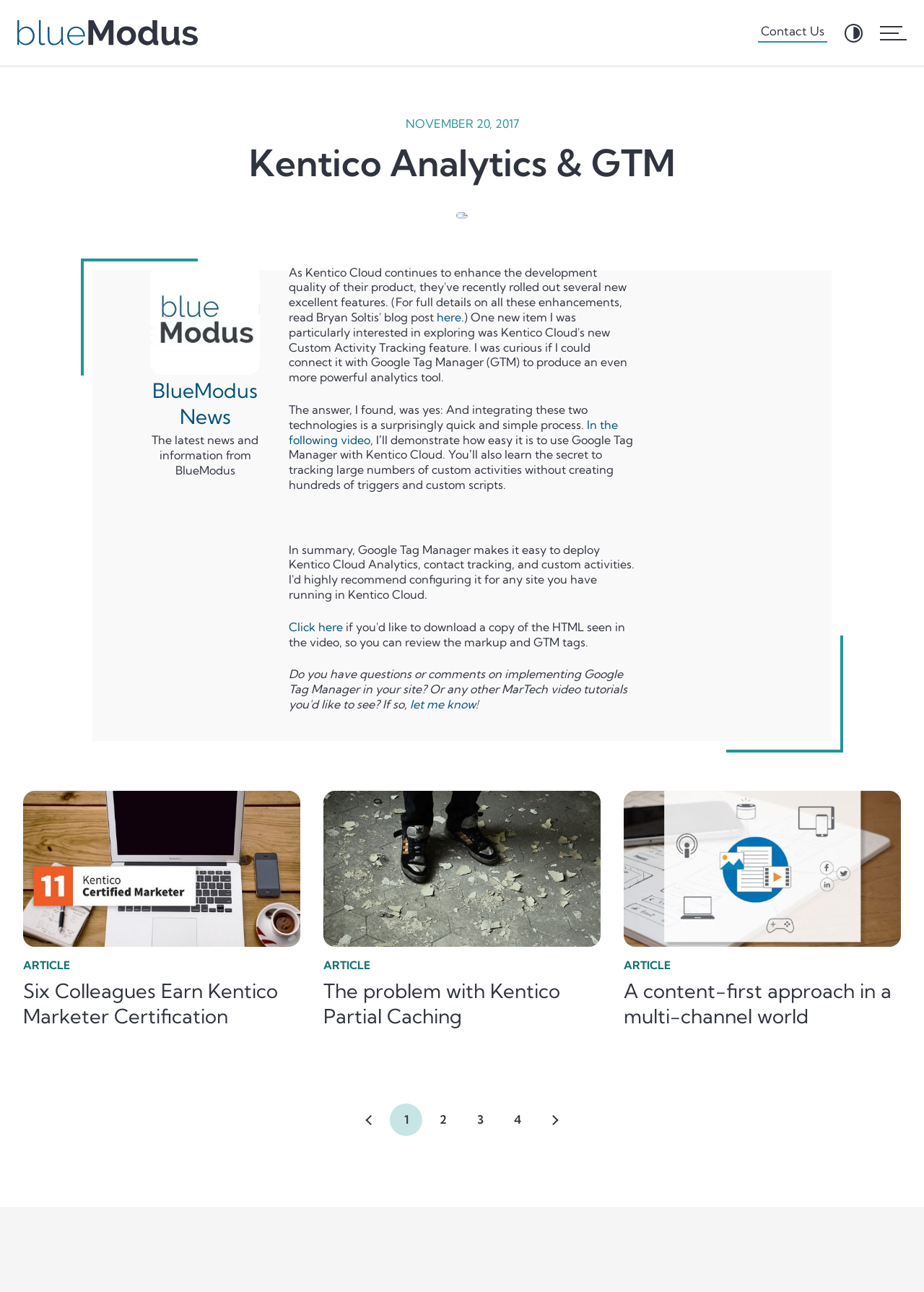Determine the bounding box coordinates of the region I should click to achieve the following instruction: "Click on the 'Next Page' link". Ensure the bounding box coordinates are four float numbers between 0 and 1, i.e., [left, top, right, bottom].

[0.583, 0.855, 0.618, 0.88]